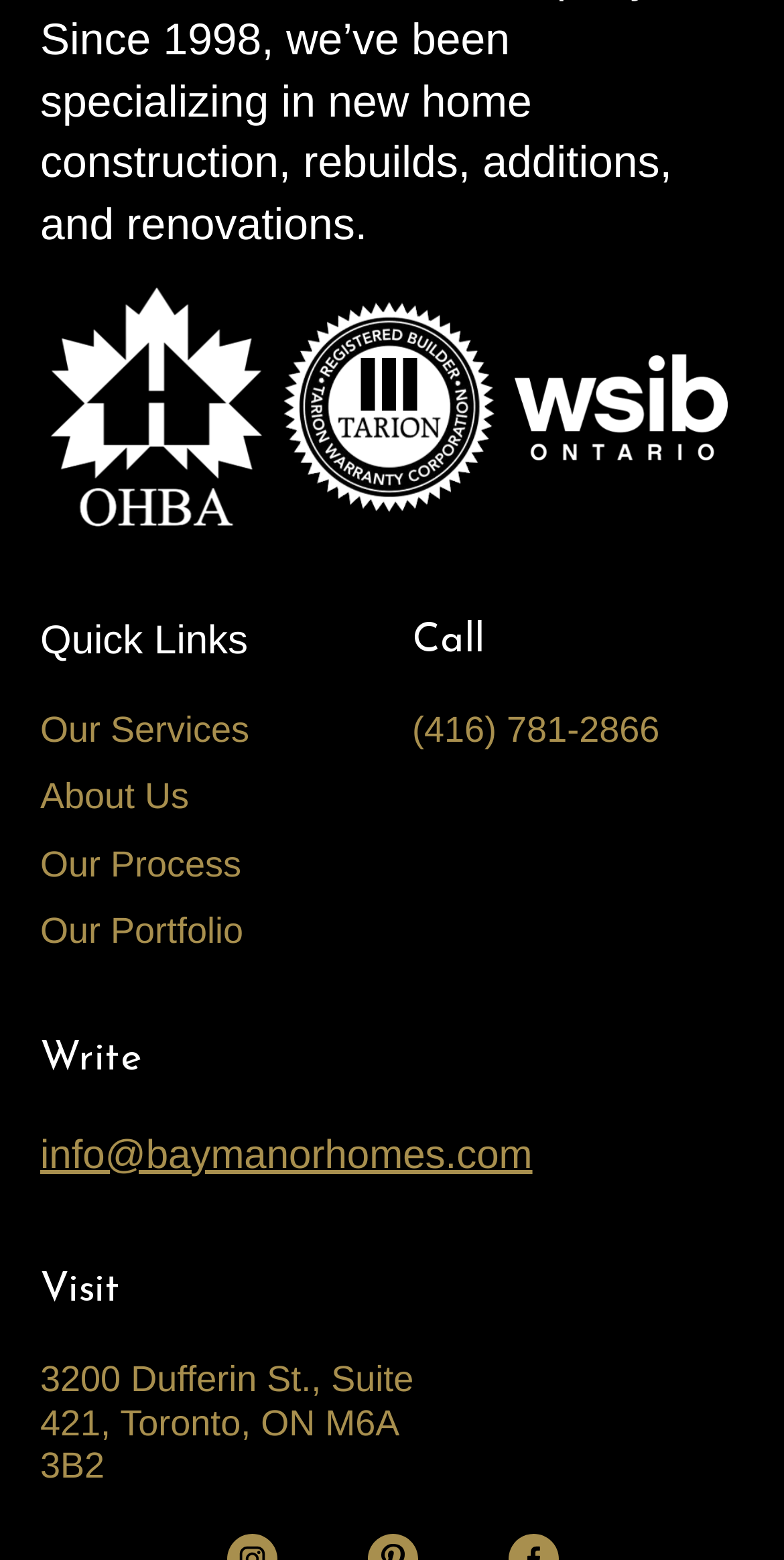How many main sections are there on the webpage?
Based on the screenshot, respond with a single word or phrase.

5